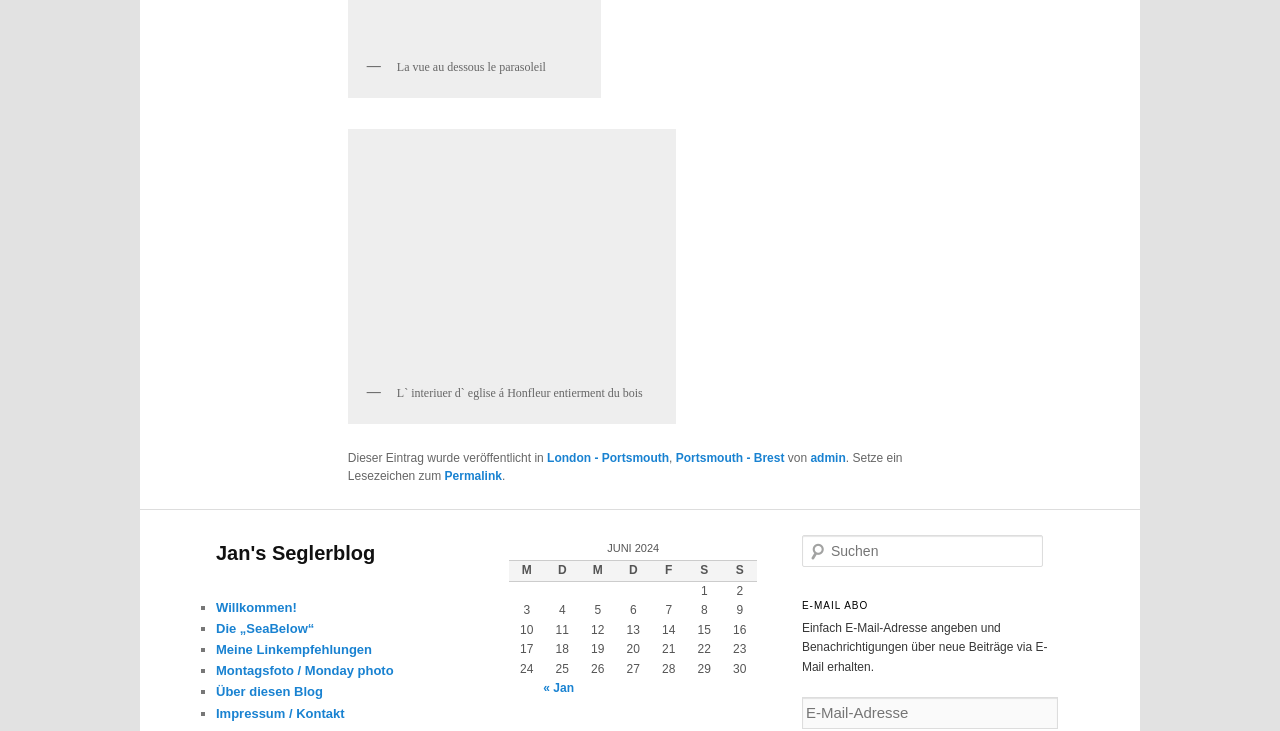Refer to the image and provide an in-depth answer to the question:
What is the image about?

I found the description of the image by looking at the image element with the OCR text 'L` interiuer d` eglise á Honfleur entierment du bois' which is located at the top of the webpage.